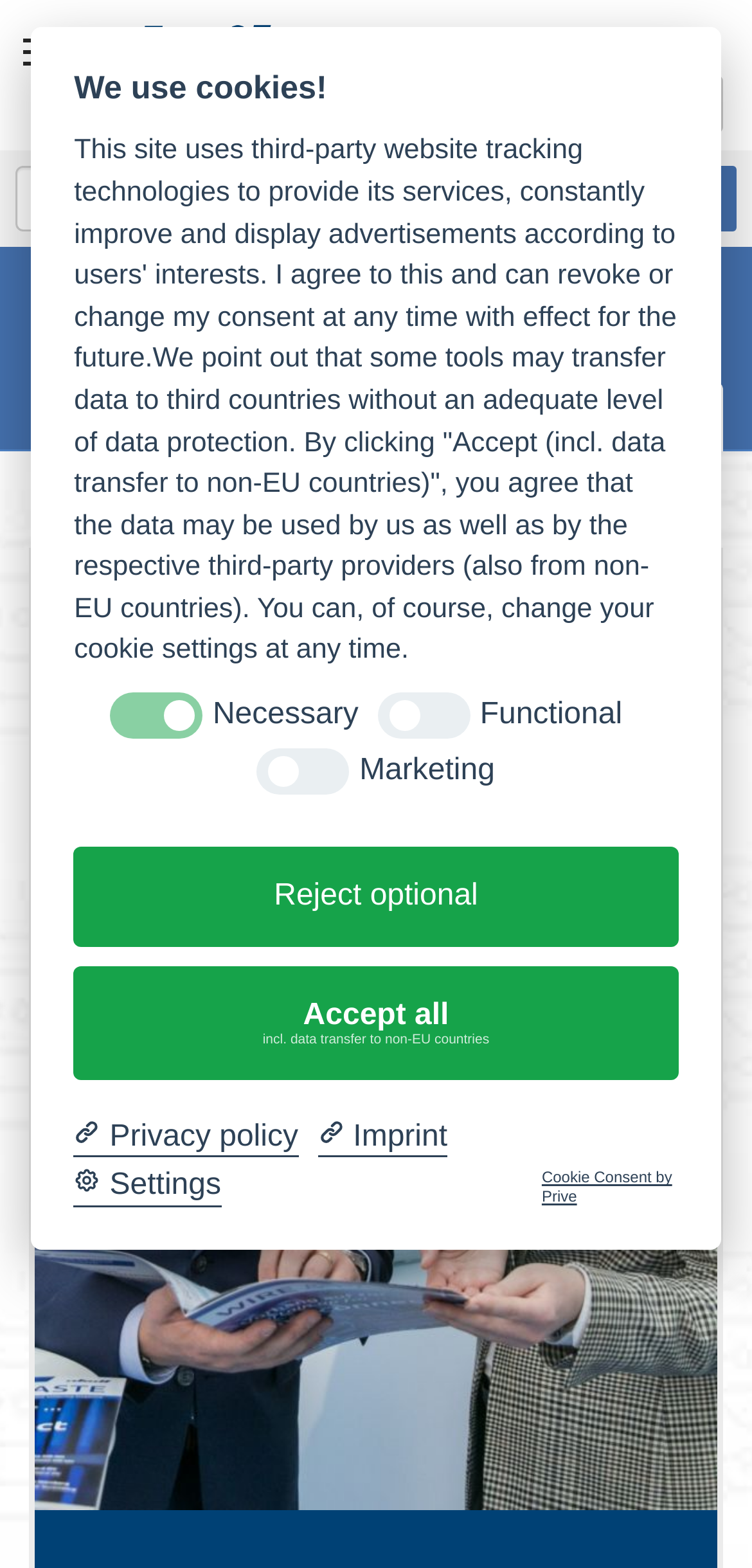Pinpoint the bounding box coordinates of the element that must be clicked to accomplish the following instruction: "Learn more about 'GUMMIX-19 NH LFM-48-S (3.5%)'". The coordinates should be in the format of four float numbers between 0 and 1, i.e., [left, top, right, bottom].

[0.308, 0.549, 1.0, 0.624]